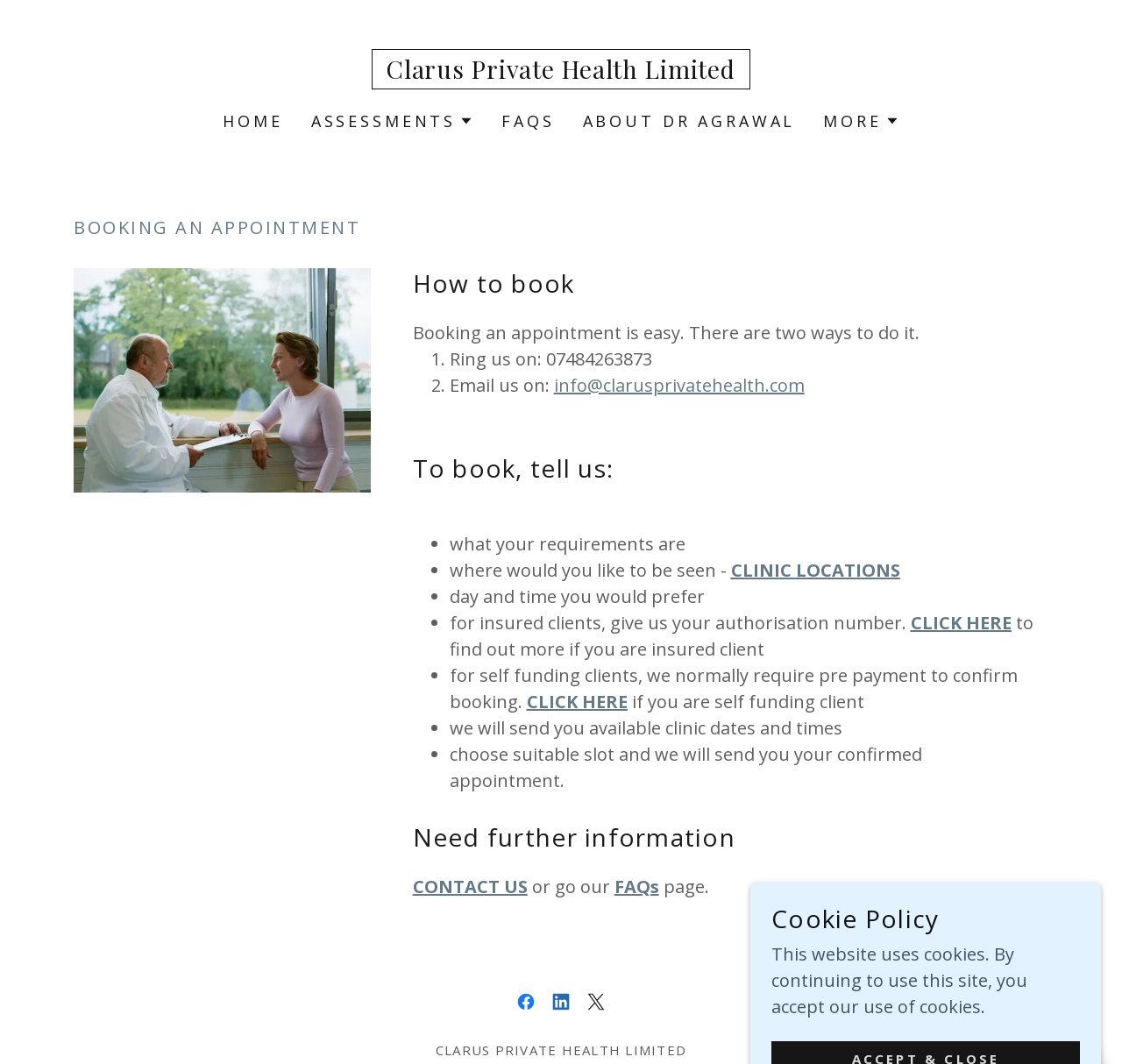What are the two ways to book an appointment?
Using the image as a reference, give a one-word or short phrase answer.

Ring or email